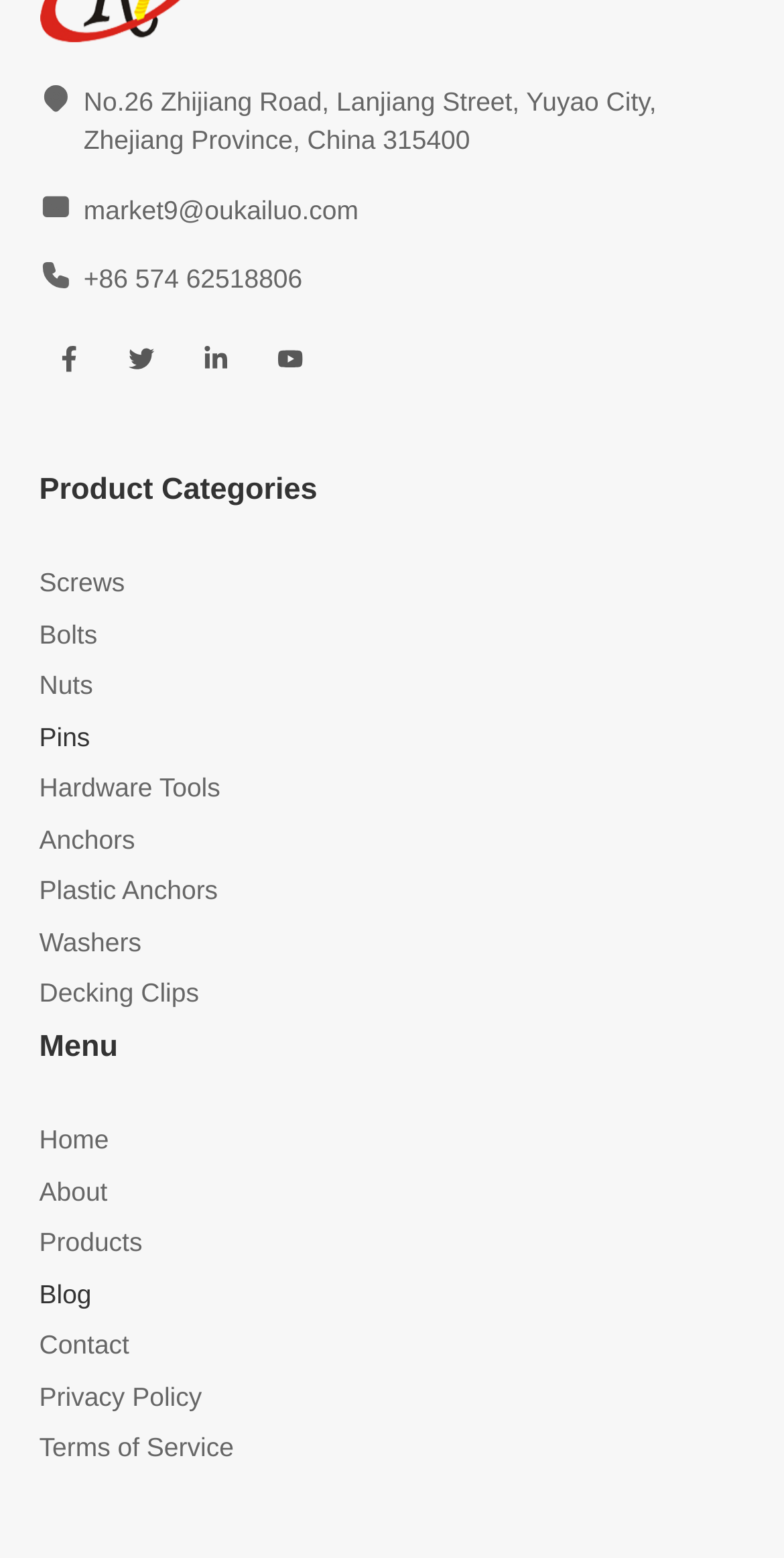What are the product categories offered by the company?
Using the information from the image, give a concise answer in one word or a short phrase.

Screws, Bolts, Nuts, Pins, Hardware Tools, Anchors, Plastic Anchors, Washers, Decking Clips